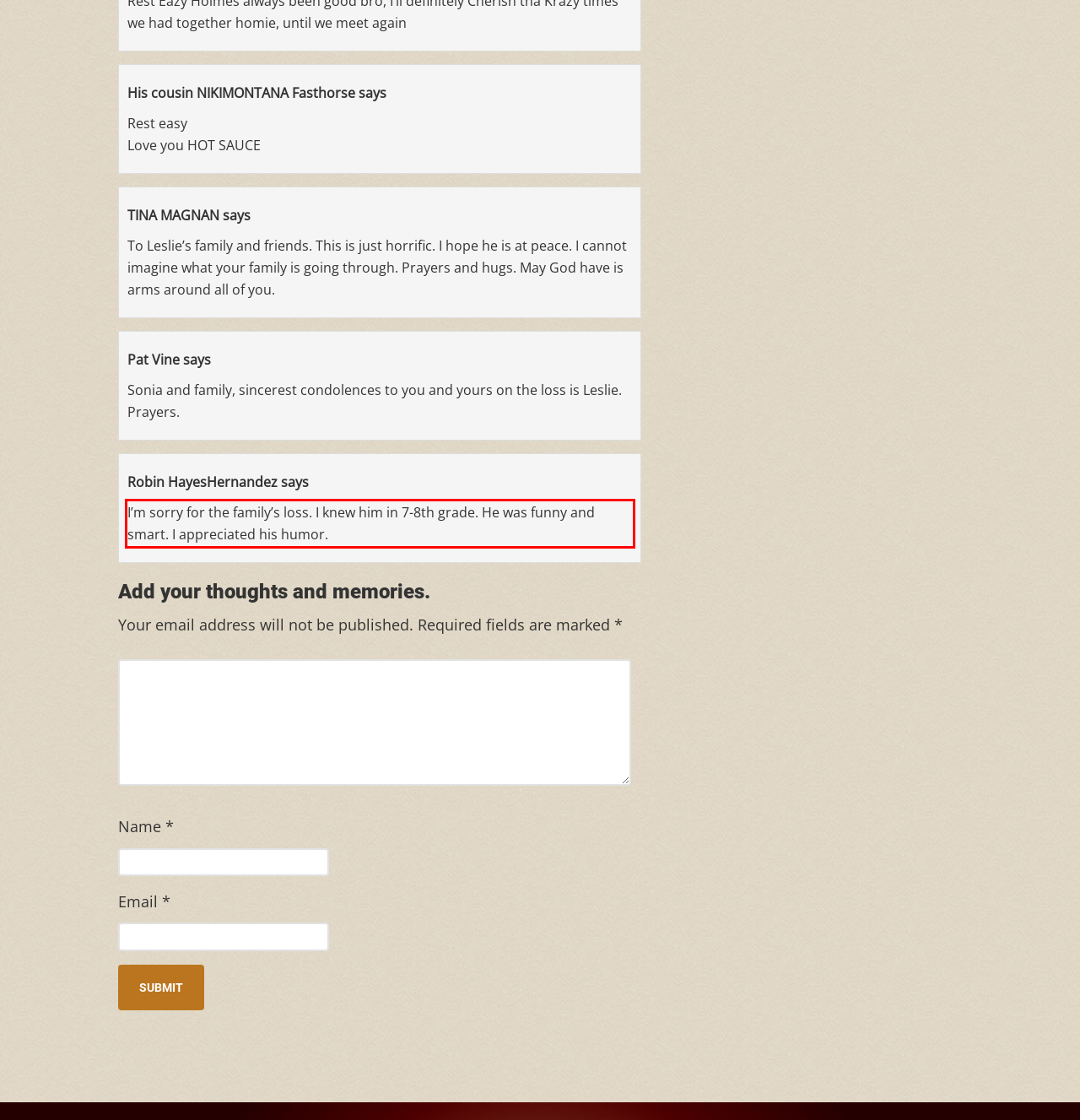Within the provided webpage screenshot, find the red rectangle bounding box and perform OCR to obtain the text content.

I’m sorry for the family’s loss. I knew him in 7-8th grade. He was funny and smart. I appreciated his humor.